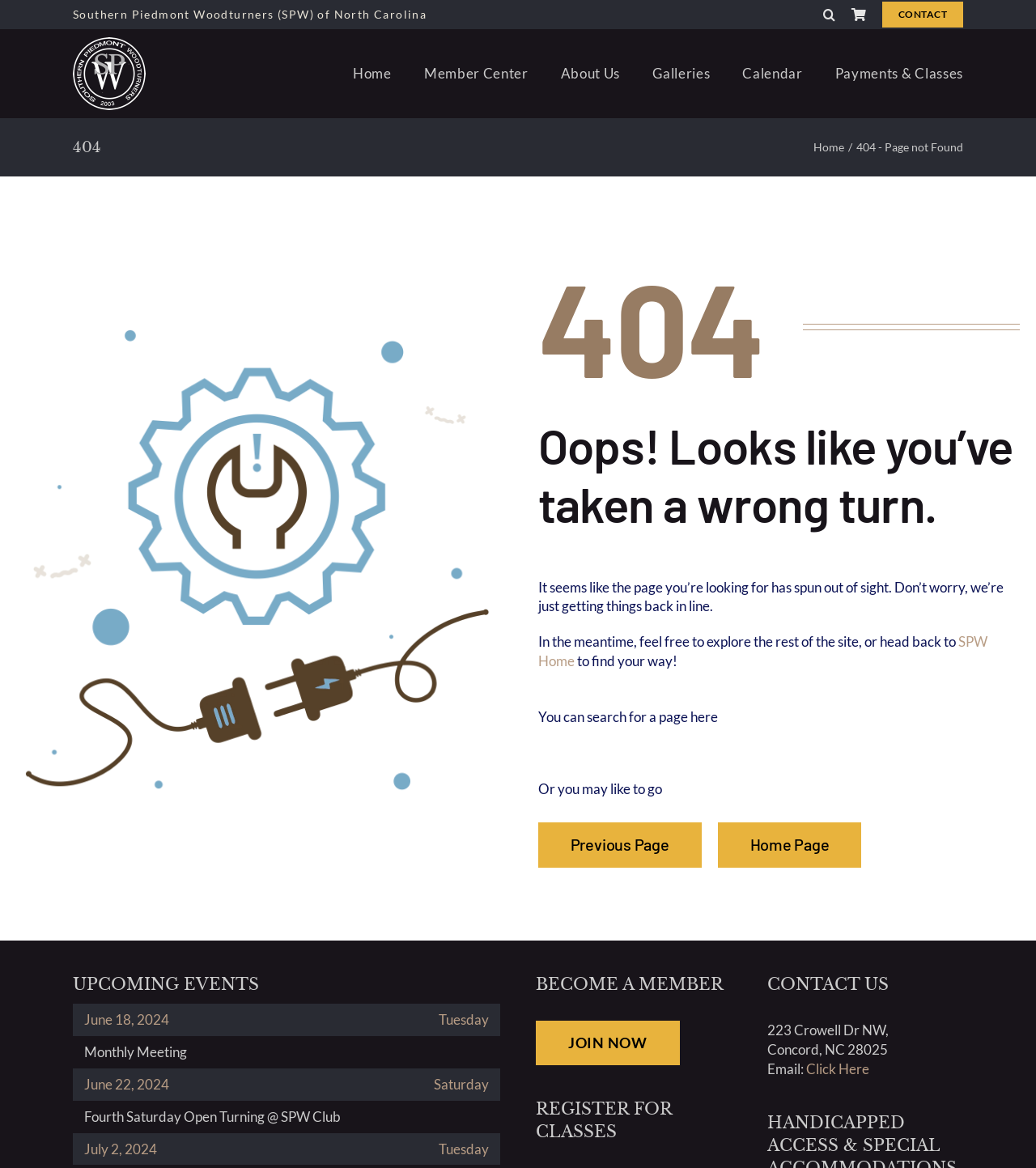Please identify the bounding box coordinates of the area that needs to be clicked to fulfill the following instruction: "Get help."

None